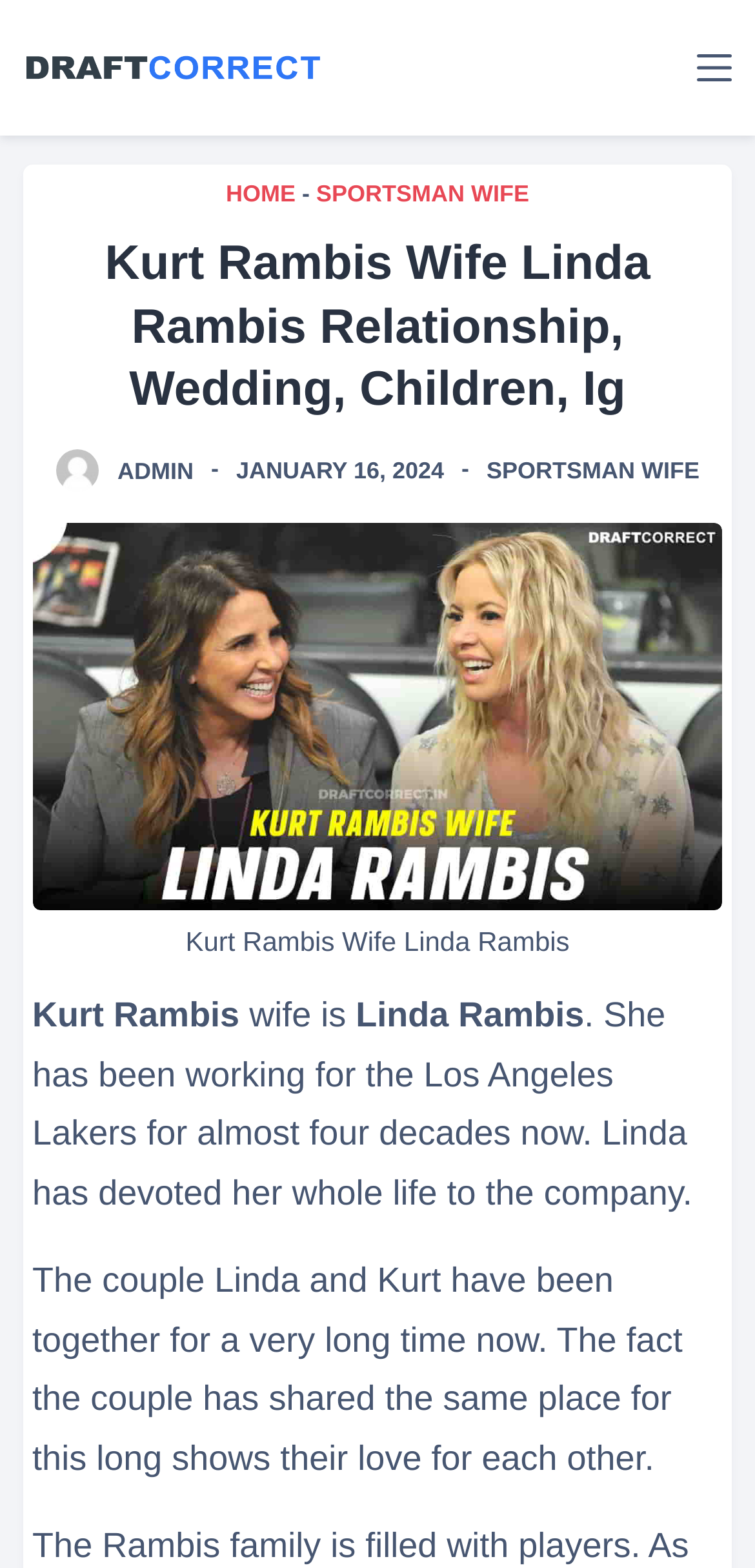Using a single word or phrase, answer the following question: 
What is the company that Linda has devoted her life to?

Los Angeles Lakers